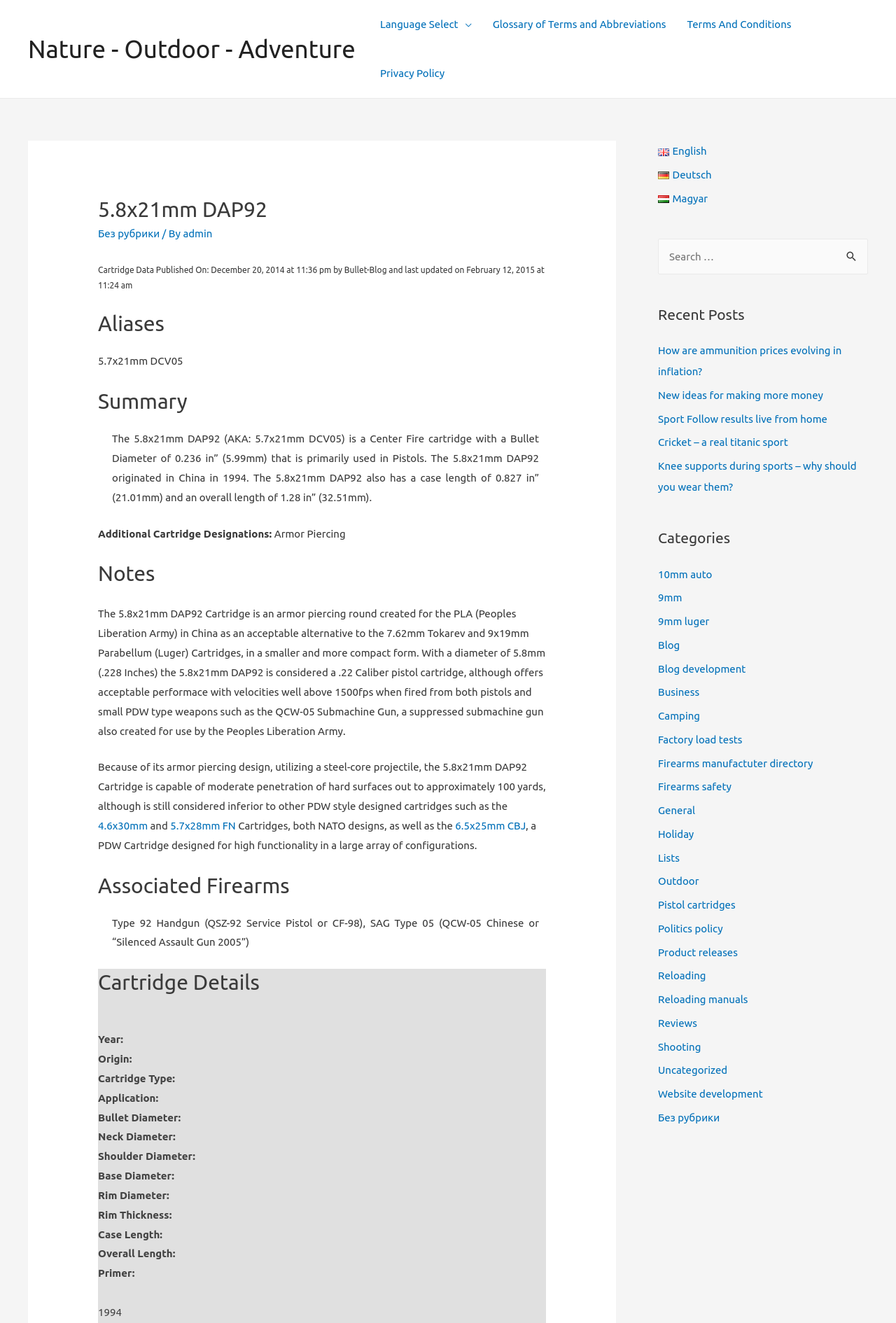What is the name of the handgun associated with the 5.8x21mm DAP92 cartridge?
Examine the image and give a concise answer in one word or a short phrase.

Type 92 Handgun